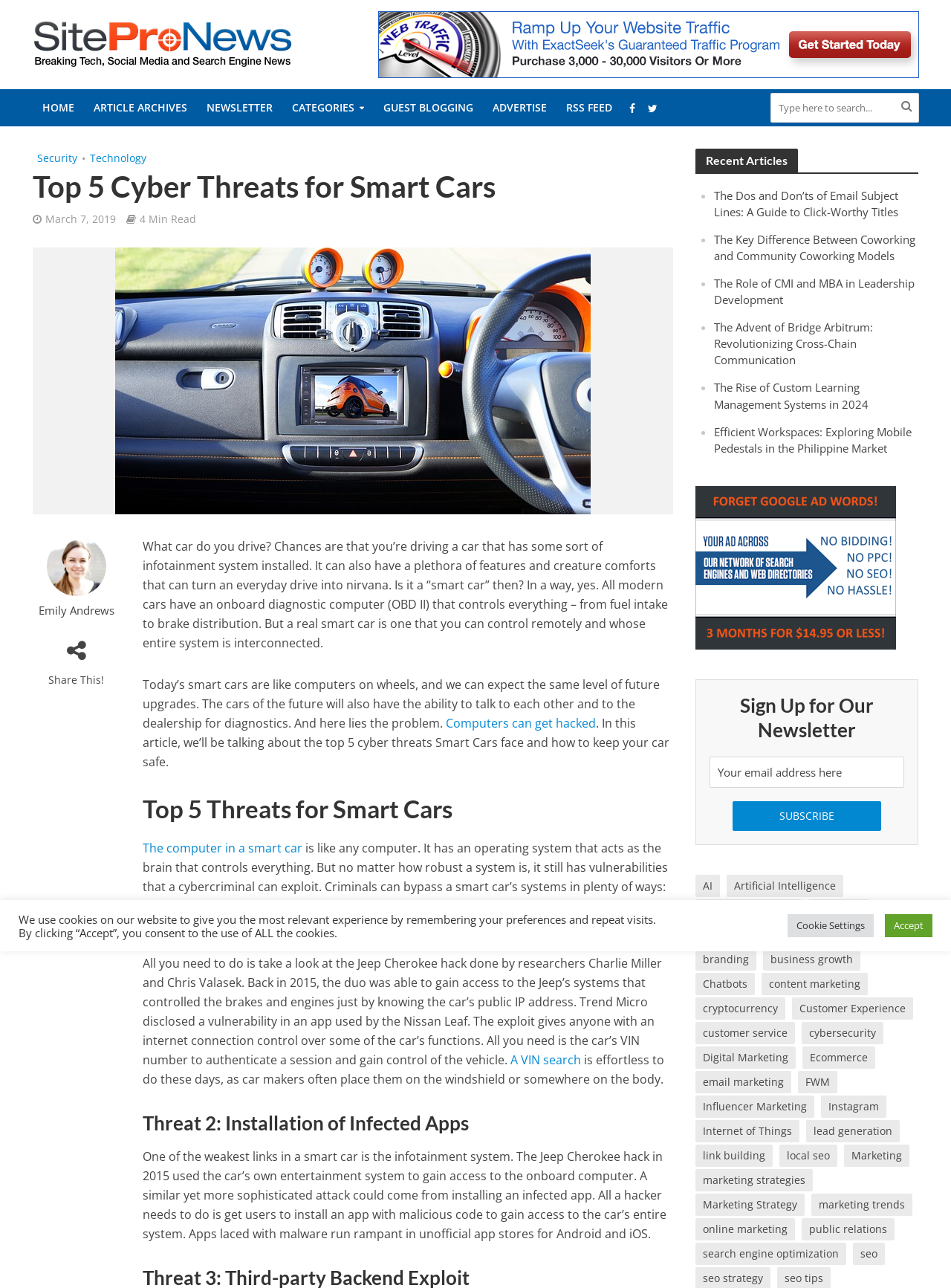Highlight the bounding box of the UI element that corresponds to this description: "Marketing".

[0.888, 0.888, 0.956, 0.906]